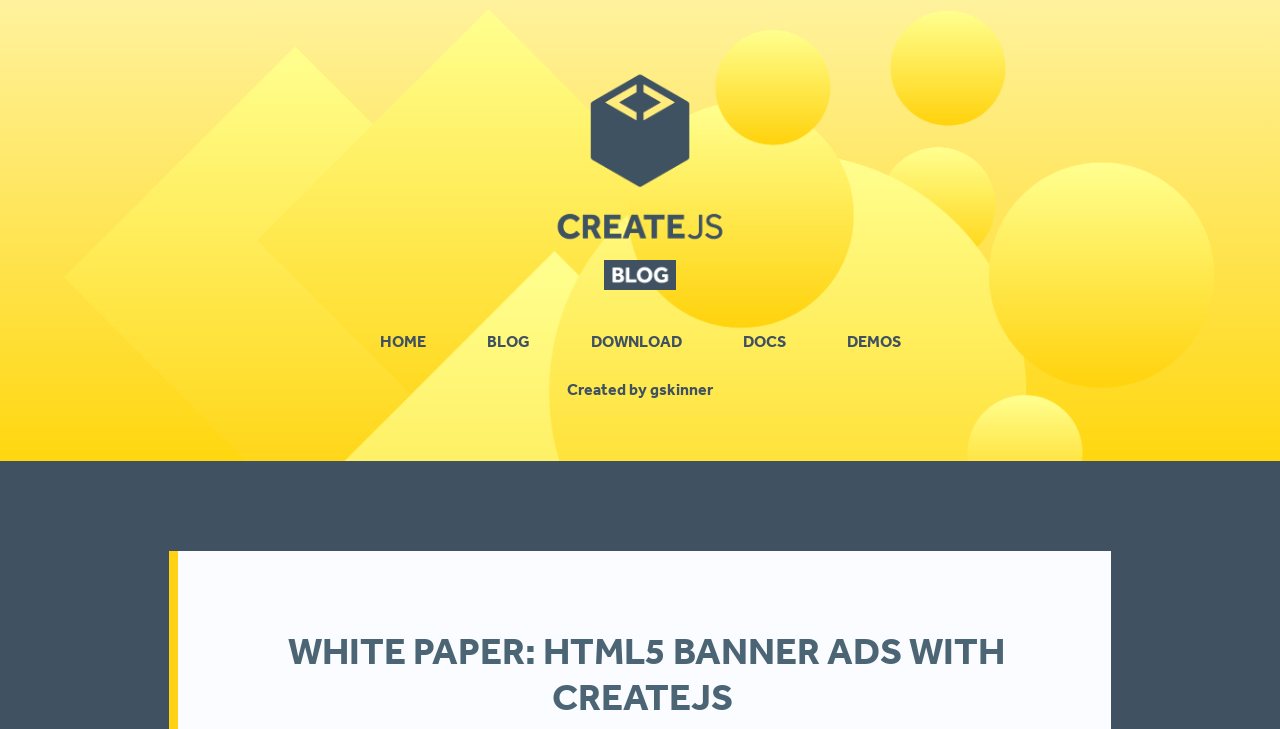Give a detailed overview of the webpage's appearance and contents.

The webpage is about the CreateJS JavaScript library, featuring news, articles, and announcements. At the top, there is a navigation menu with five links: "HOME", "BLOG", "DOWNLOAD", "DOCS", and "DEMOS", aligned horizontally and centered. Below the navigation menu, there is a link "Created by gskinner" on the left side. 

On the top-left corner, there are two links: "CreateJS.com" and "blog.CreateJS.com", stacked vertically. The main content of the webpage is a white paper titled "HTML5 Banner Ads With CreateJS", which is prominently displayed in a large font size. The title is also a clickable link. The white paper appears to be the main focus of the webpage, taking up most of the space.